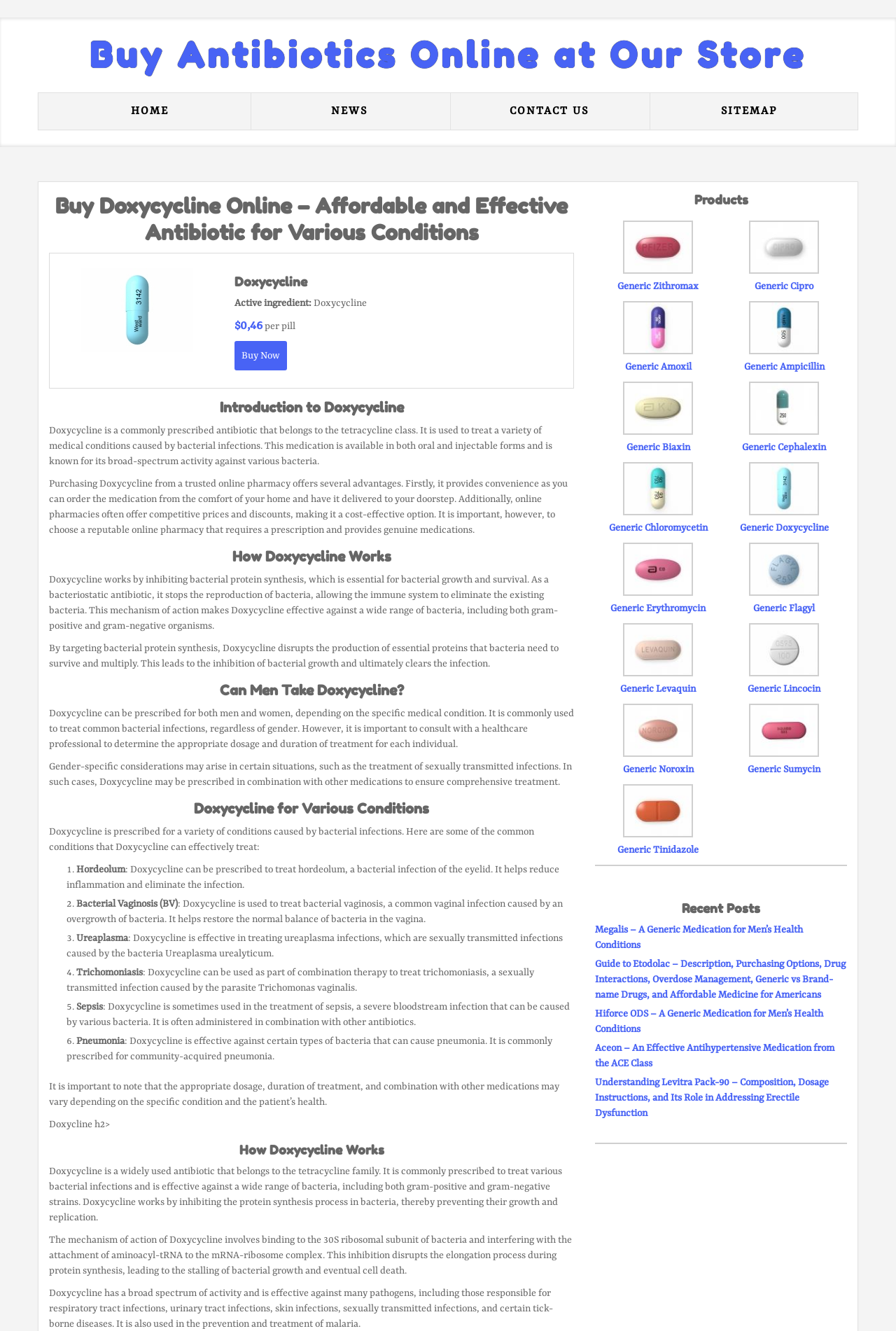Locate the bounding box coordinates of the area where you should click to accomplish the instruction: "Visit Facebook".

None